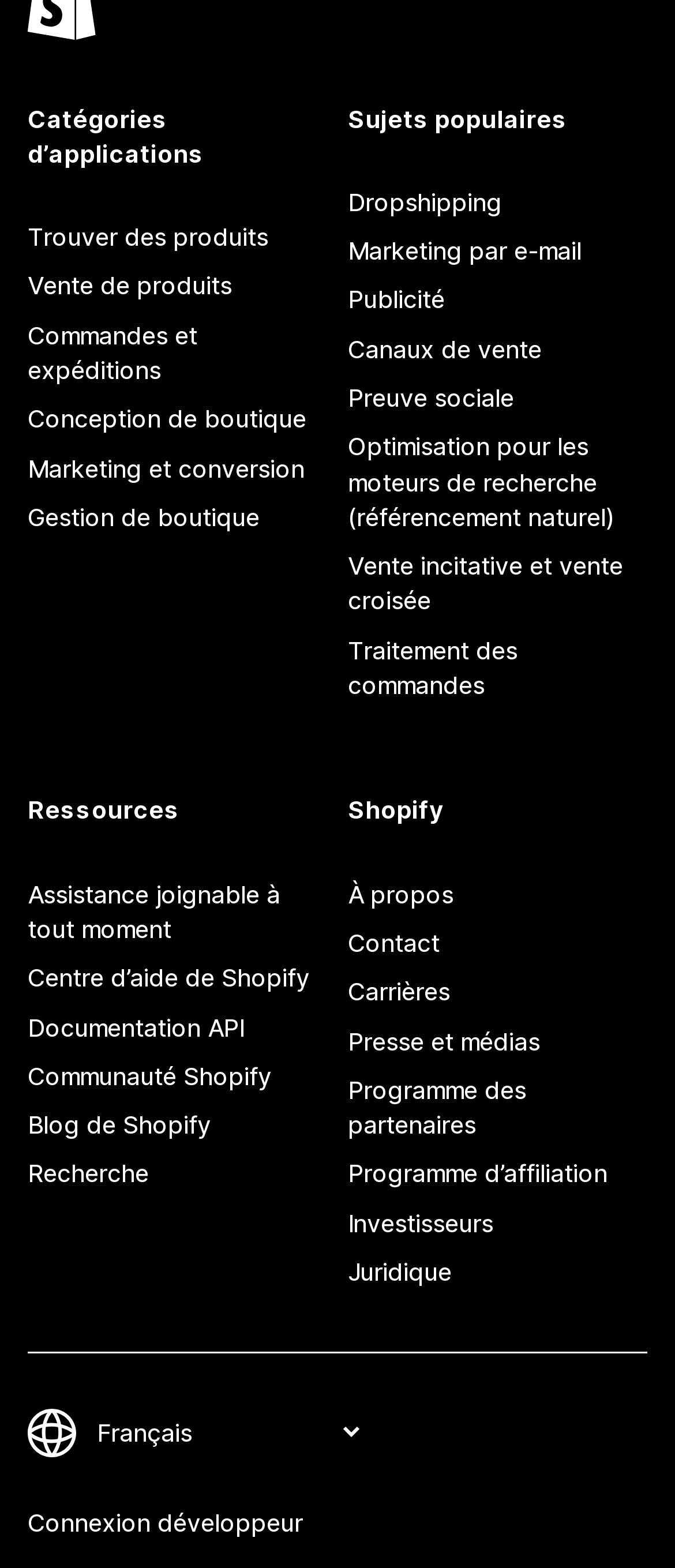Determine the bounding box coordinates of the element that should be clicked to execute the following command: "Change language".

[0.133, 0.903, 0.541, 0.924]